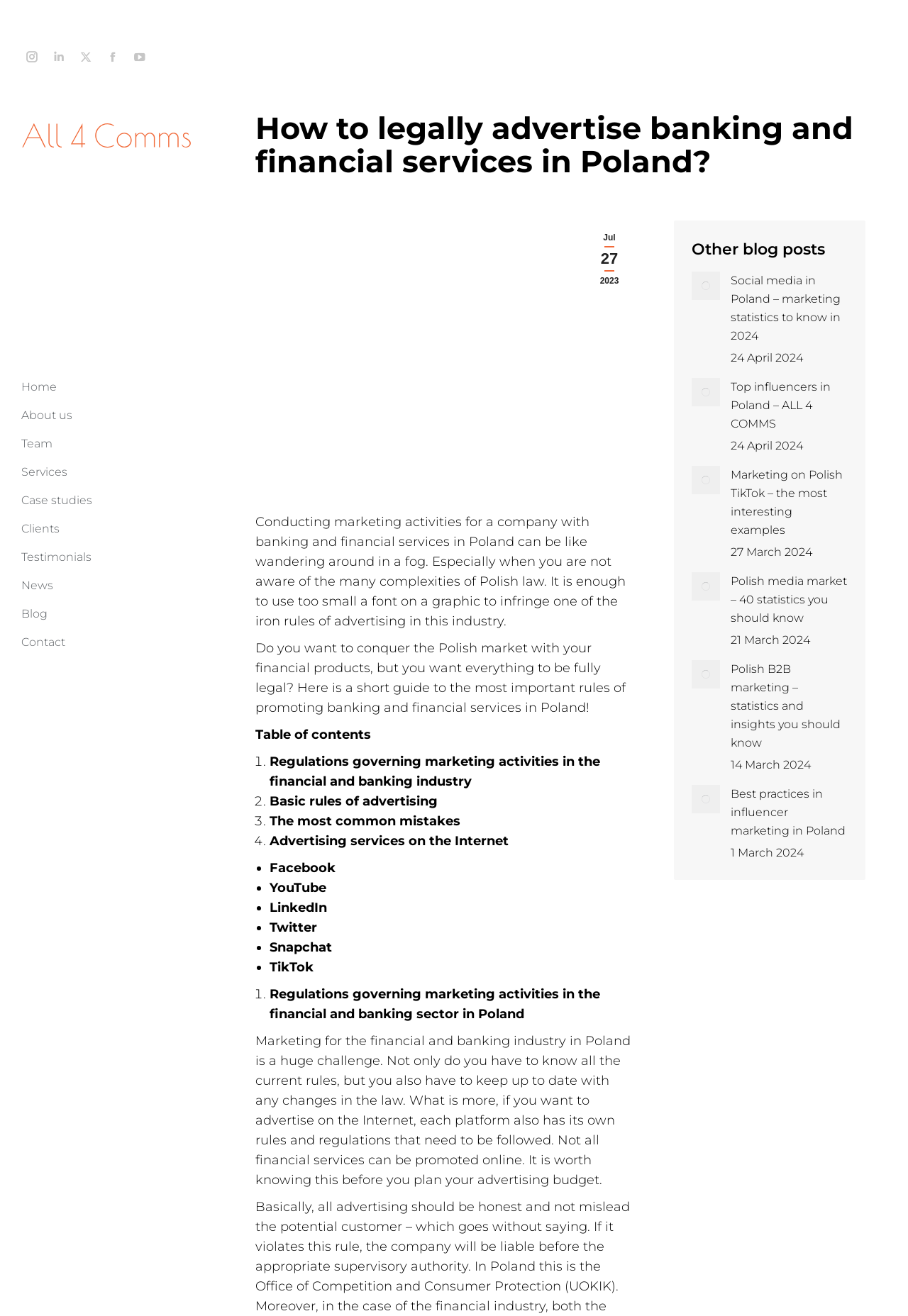Given the element description aria-label="Post image", identify the bounding box coordinates for the UI element on the webpage screenshot. The format should be (top-left x, top-left y, bottom-right x, bottom-right y), with values between 0 and 1.

[0.762, 0.596, 0.793, 0.618]